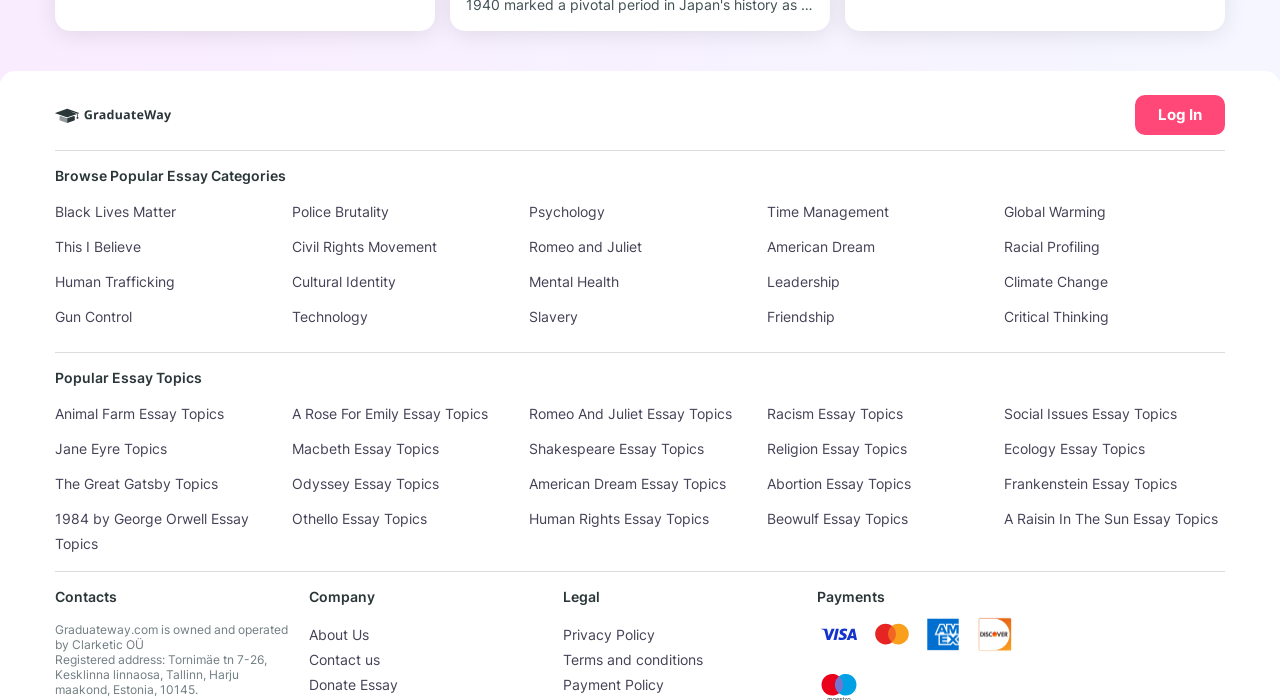What are the popular essay categories?
Based on the visual content, answer with a single word or a brief phrase.

Various categories